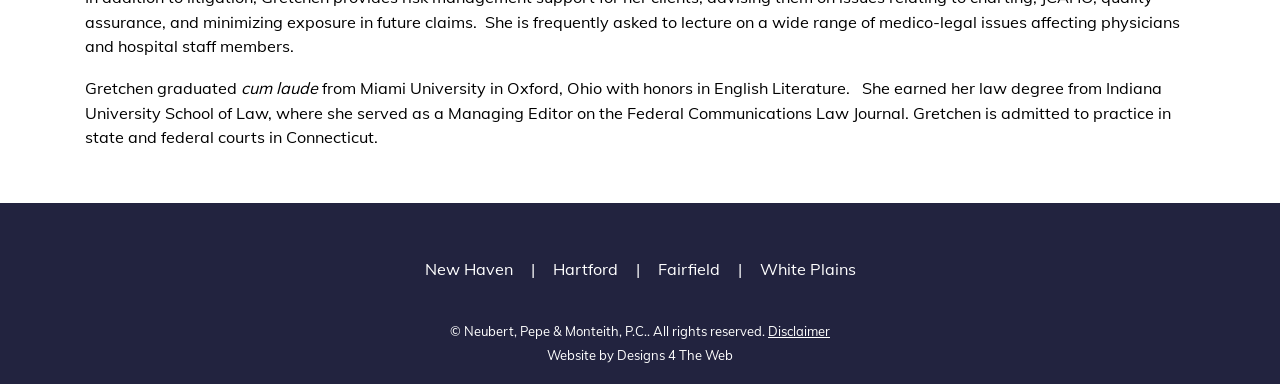Who designed the website?
Refer to the image and provide a concise answer in one word or phrase.

Designs 4 The Web